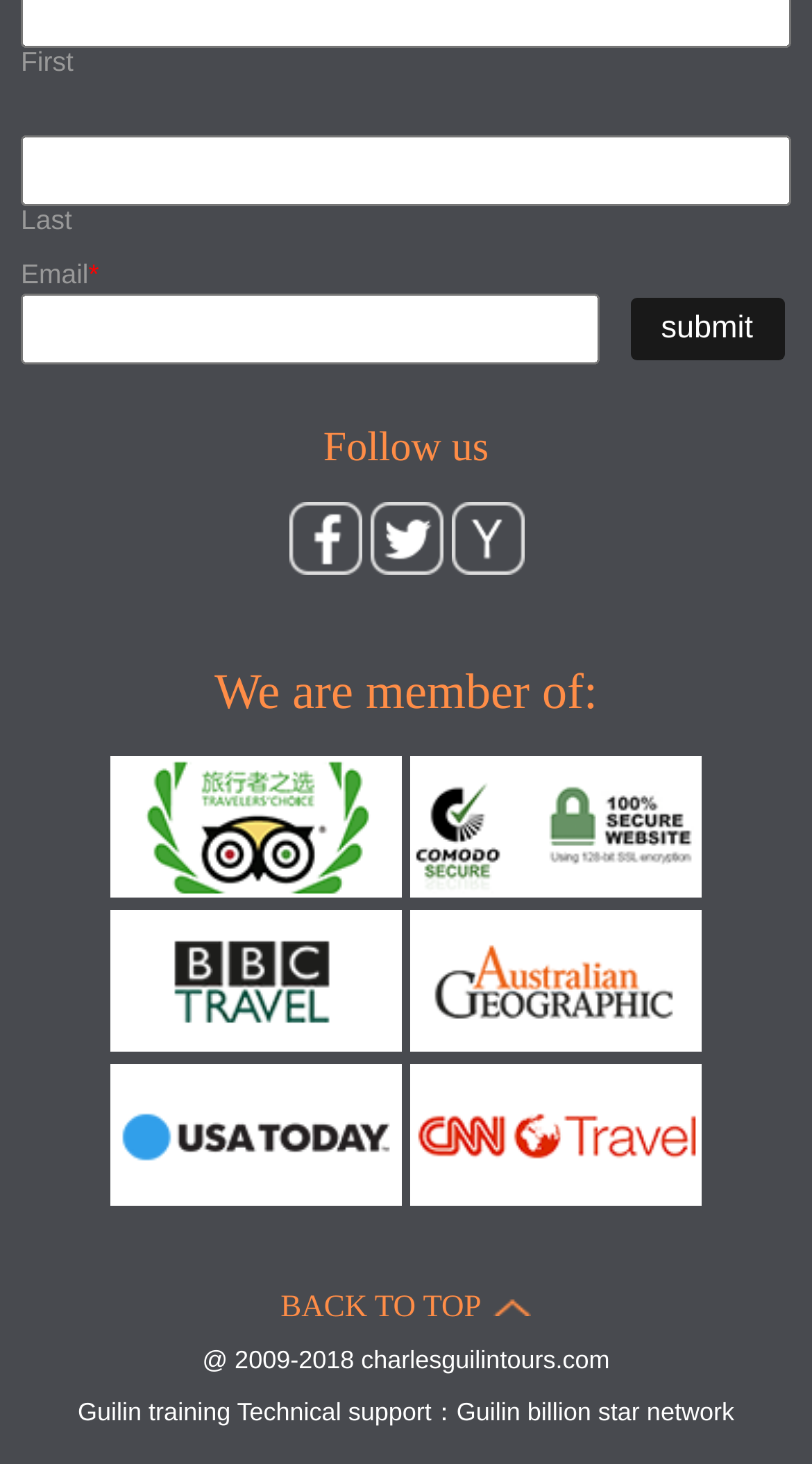Determine the bounding box coordinates of the element's region needed to click to follow the instruction: "Go back to top". Provide these coordinates as four float numbers between 0 and 1, formatted as [left, top, right, bottom].

[0.346, 0.882, 0.654, 0.905]